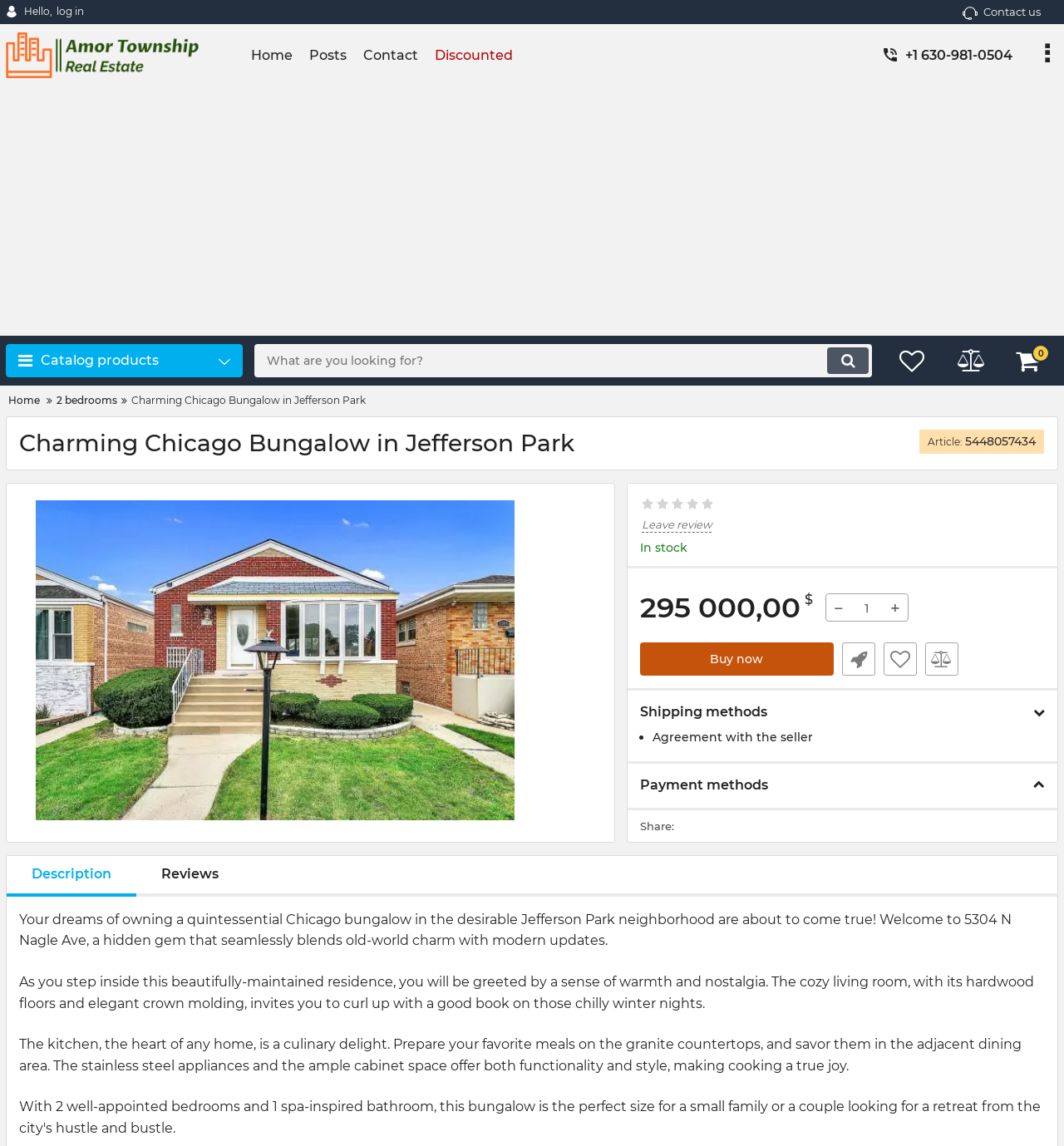What is the purpose of the button with the text 'Buy now'?
Utilize the image to construct a detailed and well-explained answer.

The button 'Buy now' is likely intended for the user to purchase the product, as it is located below the product description and price, and is accompanied by other buttons and links related to the product.